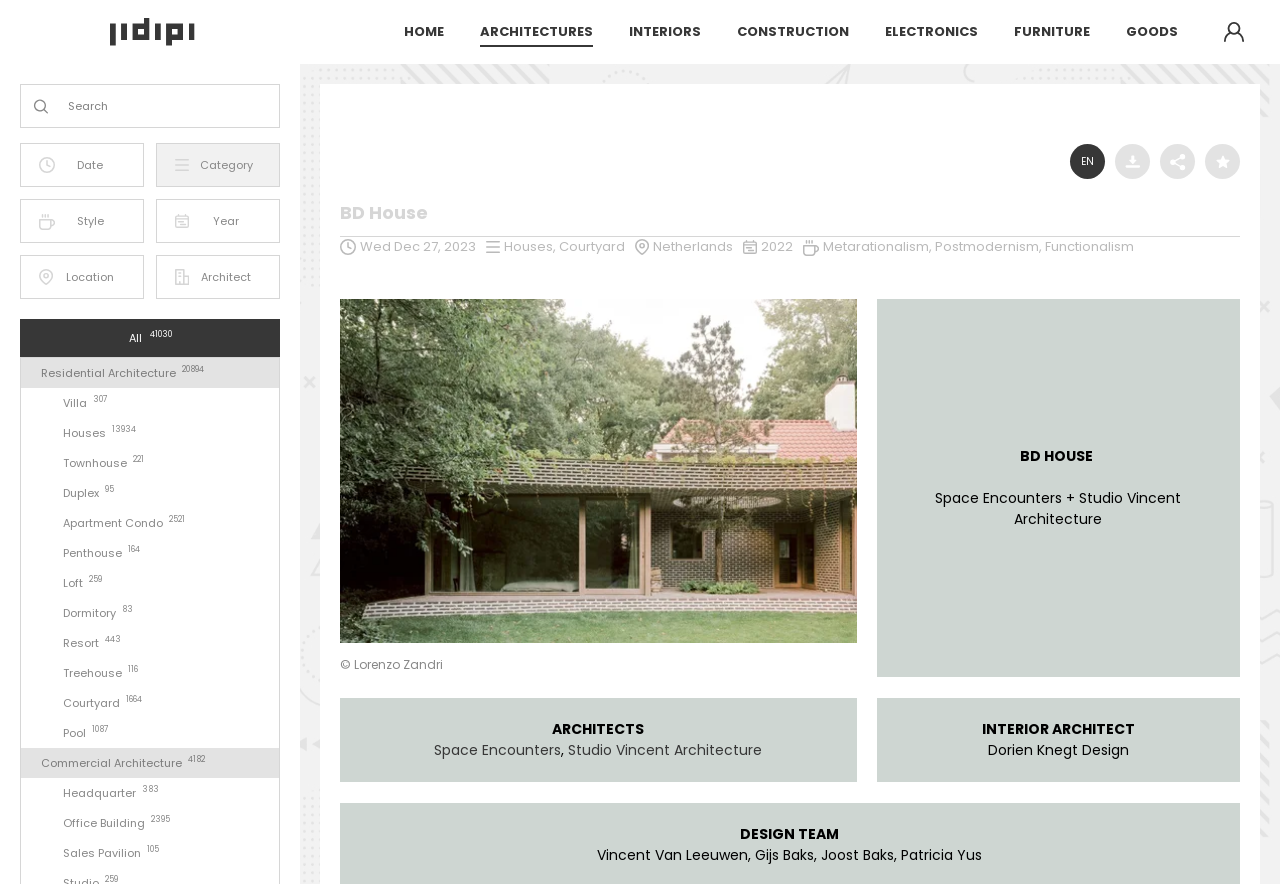Give a detailed explanation of the elements present on the webpage.

The webpage appears to be a portfolio or showcase of architectural projects, with a focus on residential and commercial buildings. At the top of the page, there is a navigation menu with links to different sections, including "HOME", "ARCHITECTURES", "INTERIORS", "CONSTRUCTION", "ELECTRONICS", "FURNITURE", and "GOODS". 

To the right of the navigation menu, there is an image of an avatar and a language selection dropdown menu with options for English and another language. Below the navigation menu, there is a heading that reads "BD House" and an image of a building. 

The main content of the page is divided into two sections. The left section features a series of links to different projects, including "Houses", "Courtyard", "Netherlands", and "2022". Each link is accompanied by a small image. 

The right section appears to be a detailed description of a specific project, with headings, paragraphs of text, and images. The project is described as "BD House" and is attributed to "Space Encounters + Studio Vincent Architecture". There are also credits for the interior architect, design team, and other contributors. 

At the bottom of the page, there is a search bar and a tab list with options for filtering projects by date, category, style, year, location, and architect. Each tab has a corresponding image and a dropdown menu with further options. Below the tab list, there are links to various project categories, including residential architecture, villas, houses, and commercial architecture.